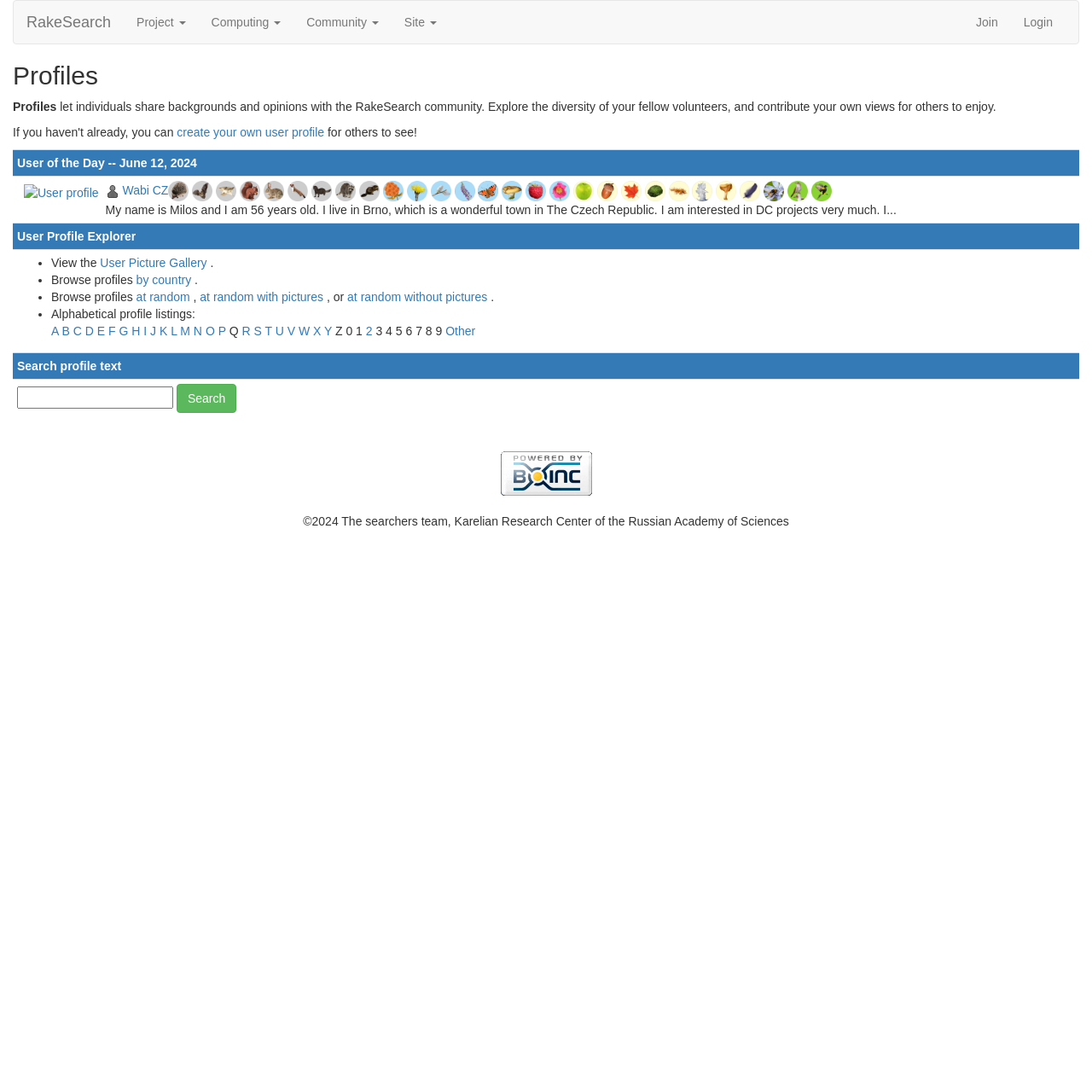What is the title of the heading above the user profile section?
Provide a well-explained and detailed answer to the question.

The heading above the user profile section is titled 'Profiles', which suggests that this section is dedicated to showcasing user profiles.